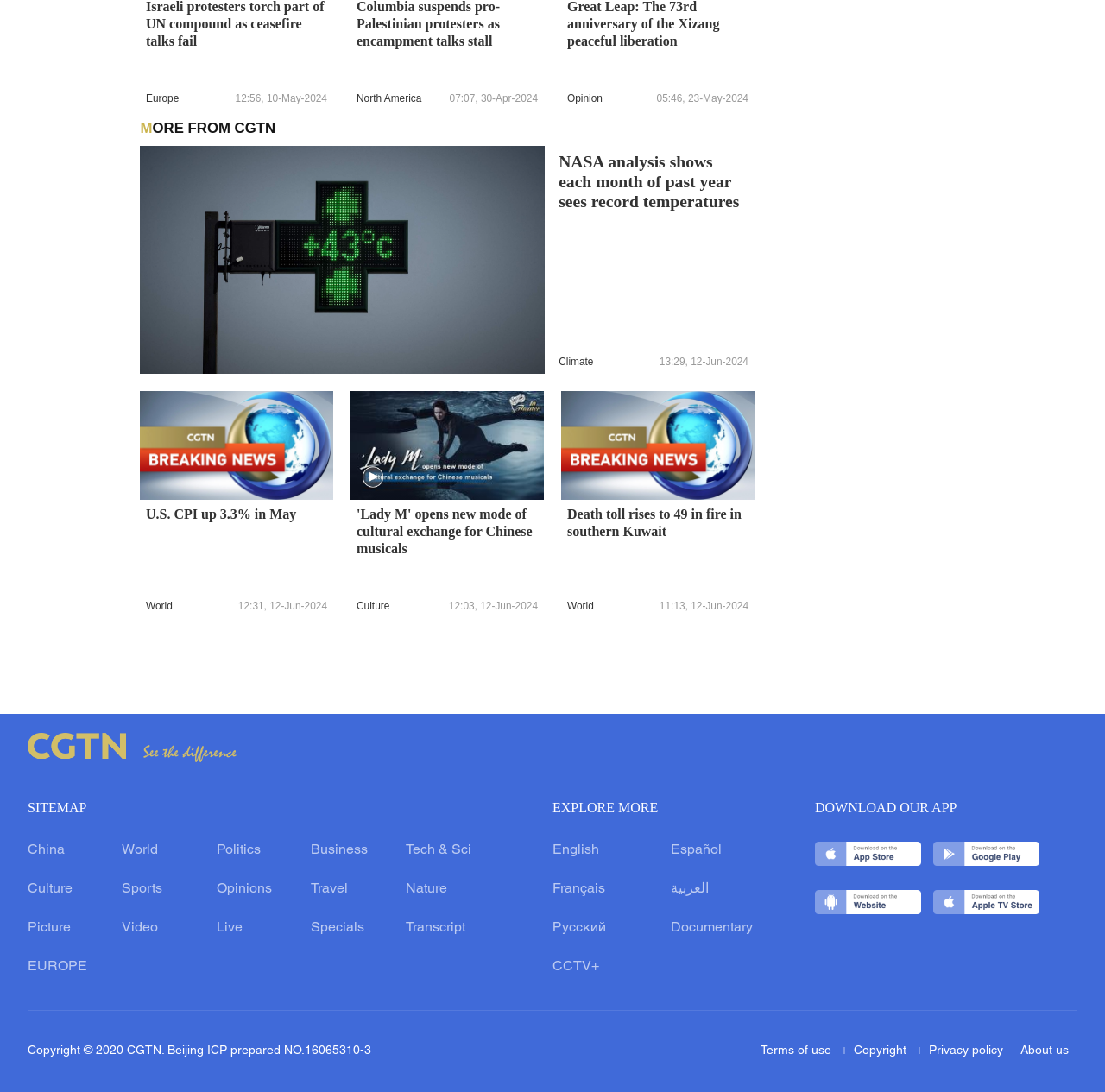Identify the bounding box coordinates of the clickable section necessary to follow the following instruction: "Click on the link to read about NASA's analysis on record temperatures". The coordinates should be presented as four float numbers from 0 to 1, i.e., [left, top, right, bottom].

[0.127, 0.23, 0.493, 0.244]